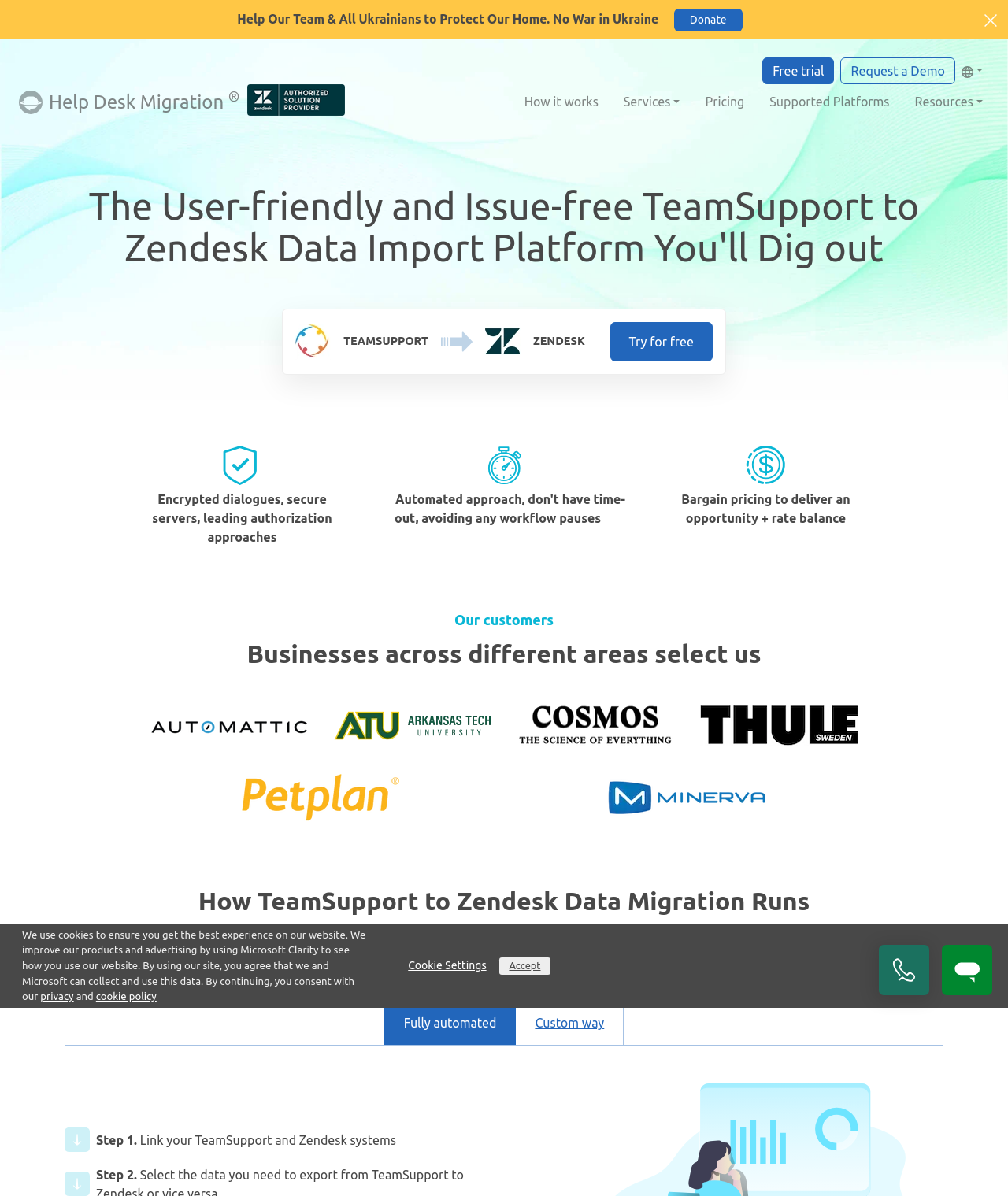Identify the bounding box coordinates for the element that needs to be clicked to fulfill this instruction: "Click the 'How it works' link". Provide the coordinates in the format of four float numbers between 0 and 1: [left, top, right, bottom].

[0.514, 0.072, 0.6, 0.098]